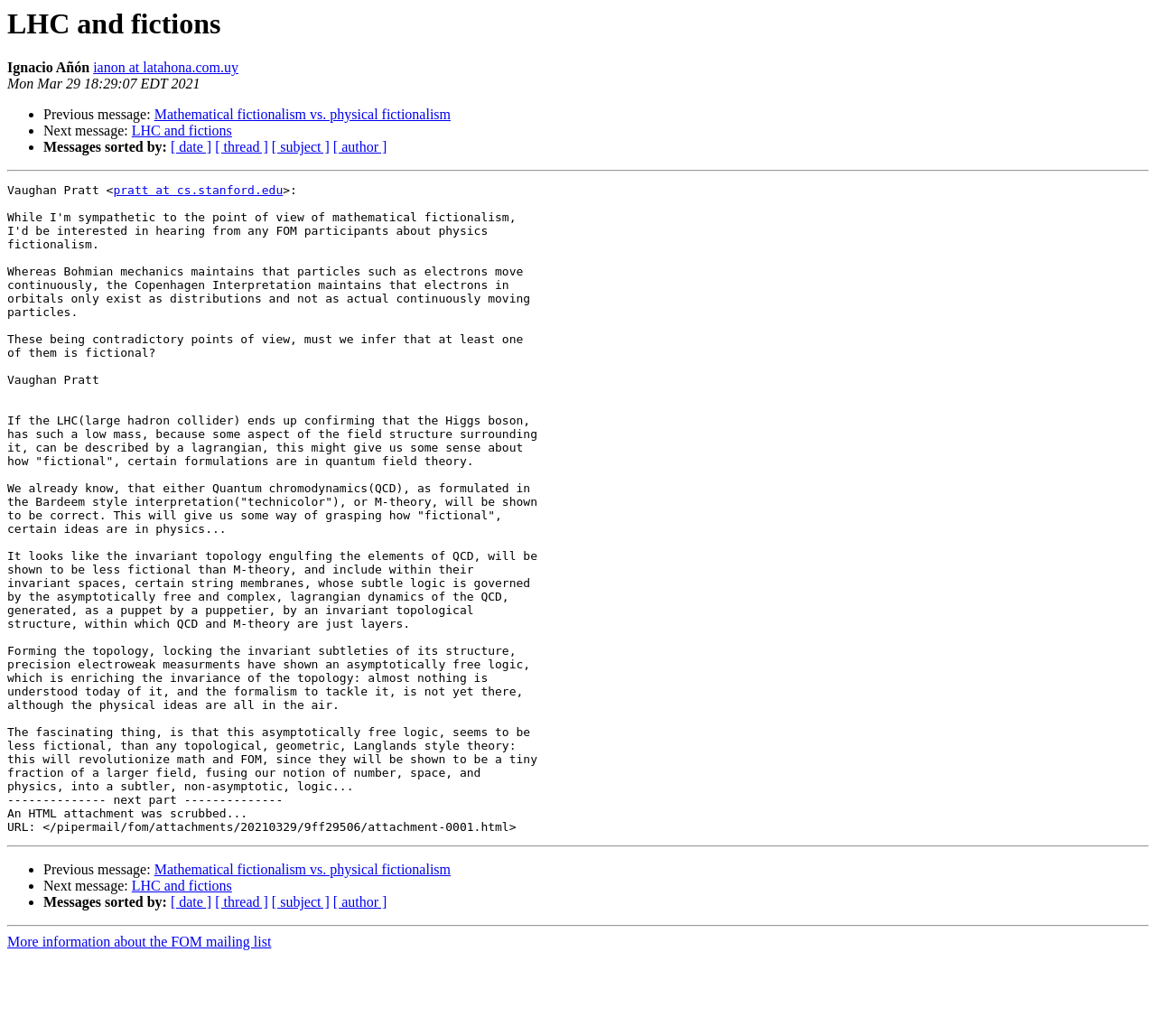Locate the bounding box coordinates of the element that needs to be clicked to carry out the instruction: "Sort messages by date". The coordinates should be given as four float numbers ranging from 0 to 1, i.e., [left, top, right, bottom].

[0.148, 0.135, 0.183, 0.149]